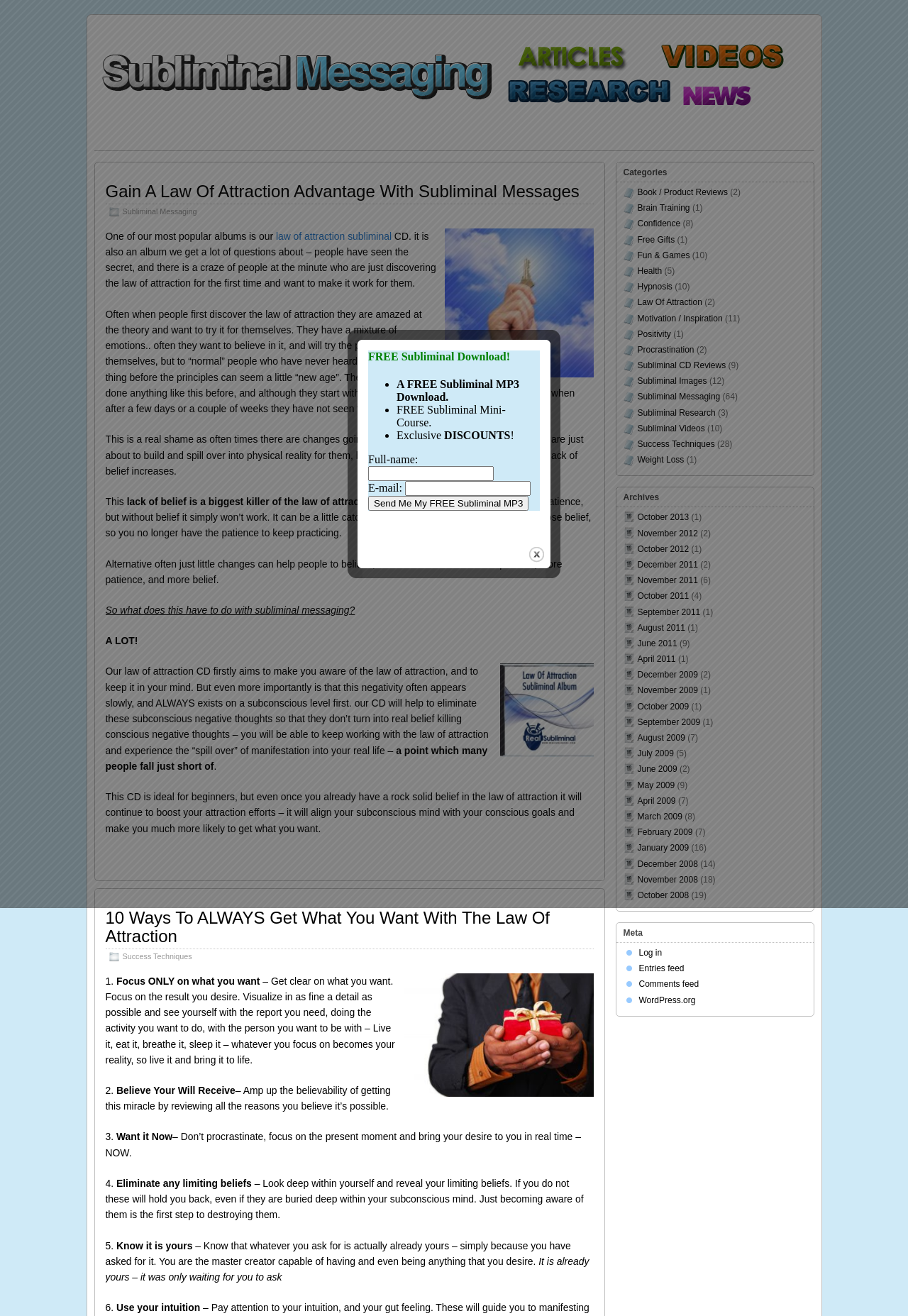How many ways are mentioned to always get what you want with the law of attraction?
Can you give a detailed and elaborate answer to the question?

The webpage lists 10 ways to always get what you want with the law of attraction, including focusing only on what you want, believing you will receive it, and eliminating limiting beliefs.